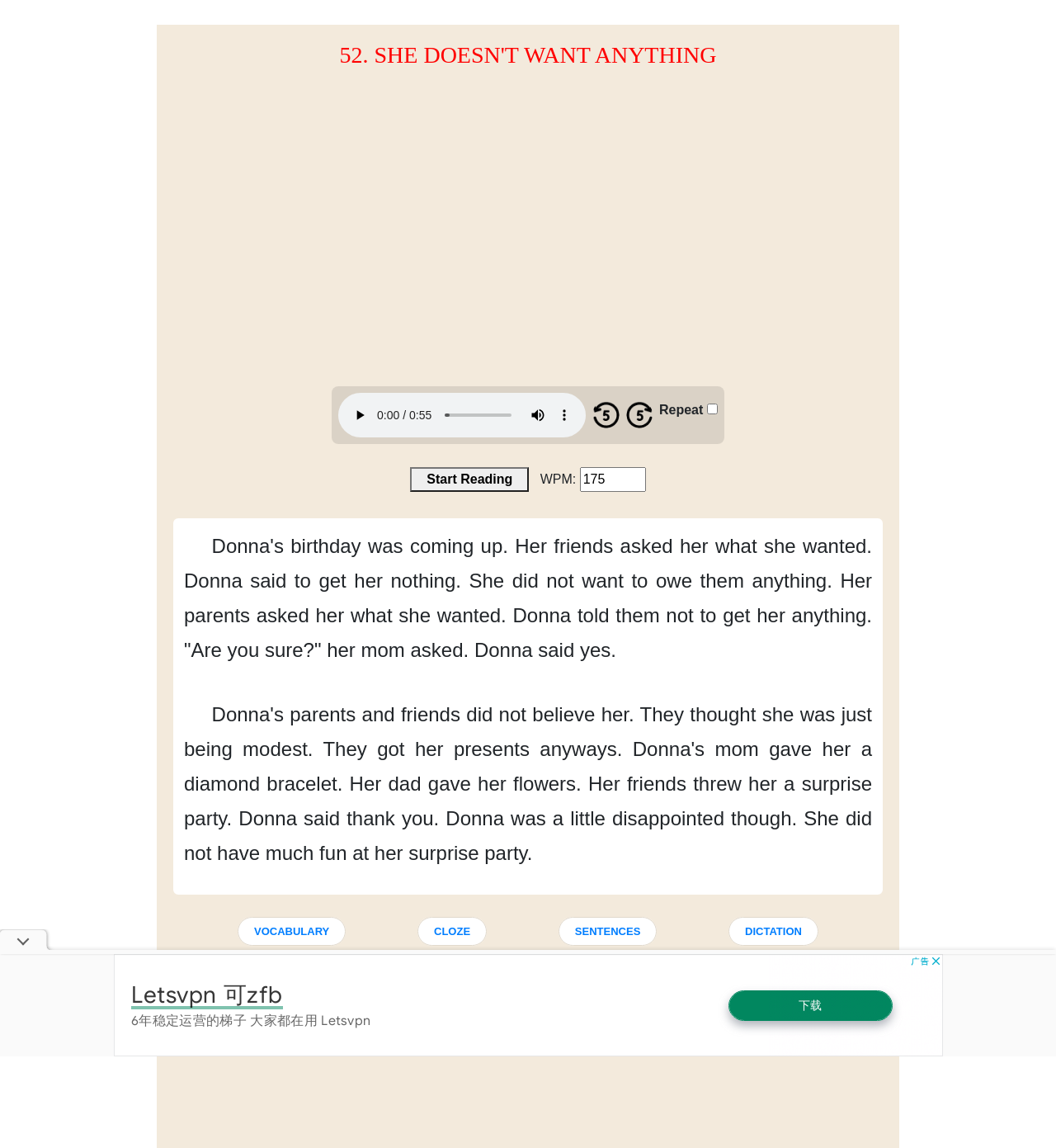Please find the bounding box coordinates of the element that you should click to achieve the following instruction: "Click the 'play' button". The coordinates should be presented as four float numbers between 0 and 1: [left, top, right, bottom].

[0.328, 0.35, 0.353, 0.373]